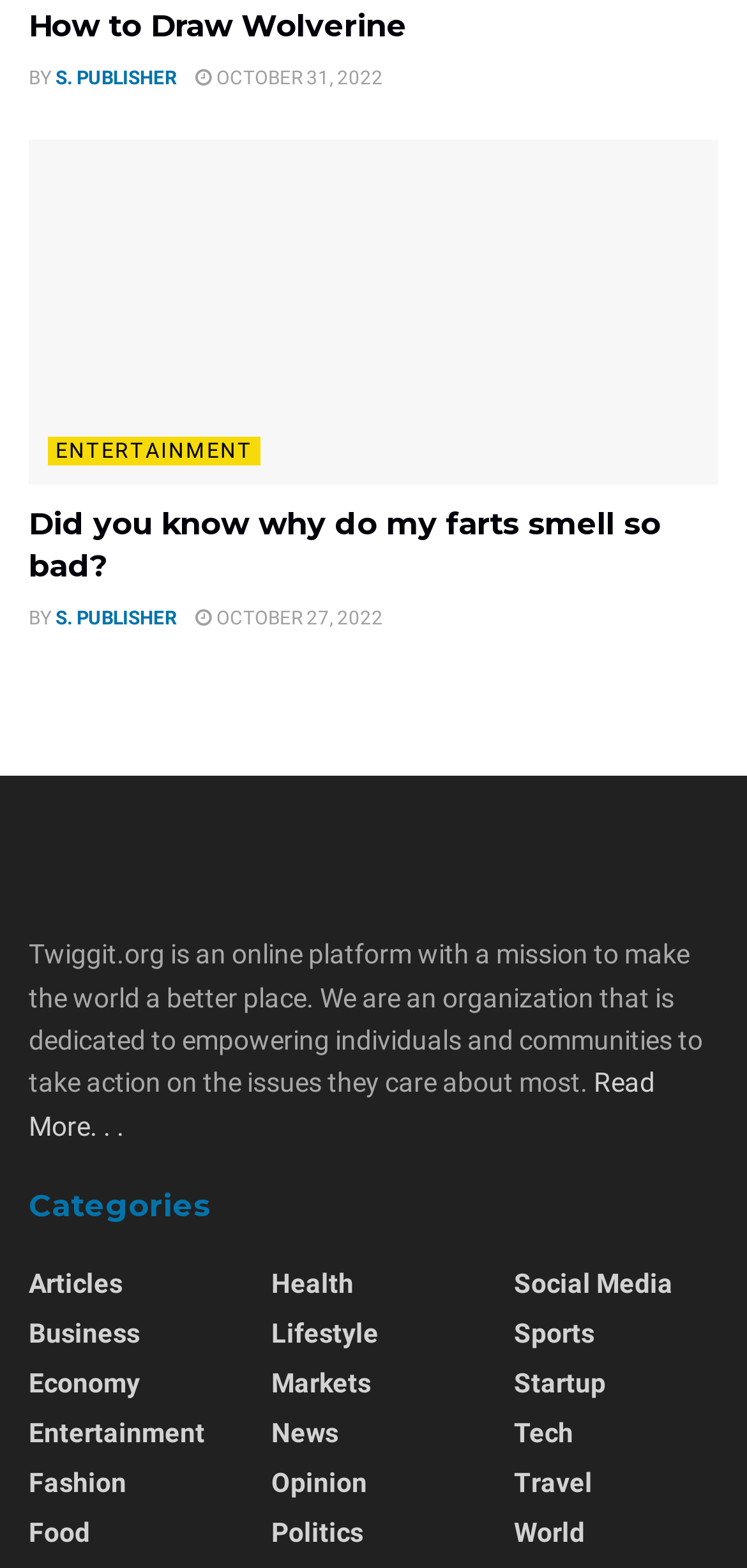How many categories are listed?
Please describe in detail the information shown in the image to answer the question.

The number of categories listed can be determined by counting the links under the 'Categories' heading, which are 'Articles', 'Business', 'Economy', 'Entertainment', 'Fashion', 'Food', 'Health', 'Lifestyle', 'Markets', 'News', 'Opinion', 'Politics', 'Social Media', 'Sports', 'Startup', 'Tech', and 'Travel', totaling 15 categories.